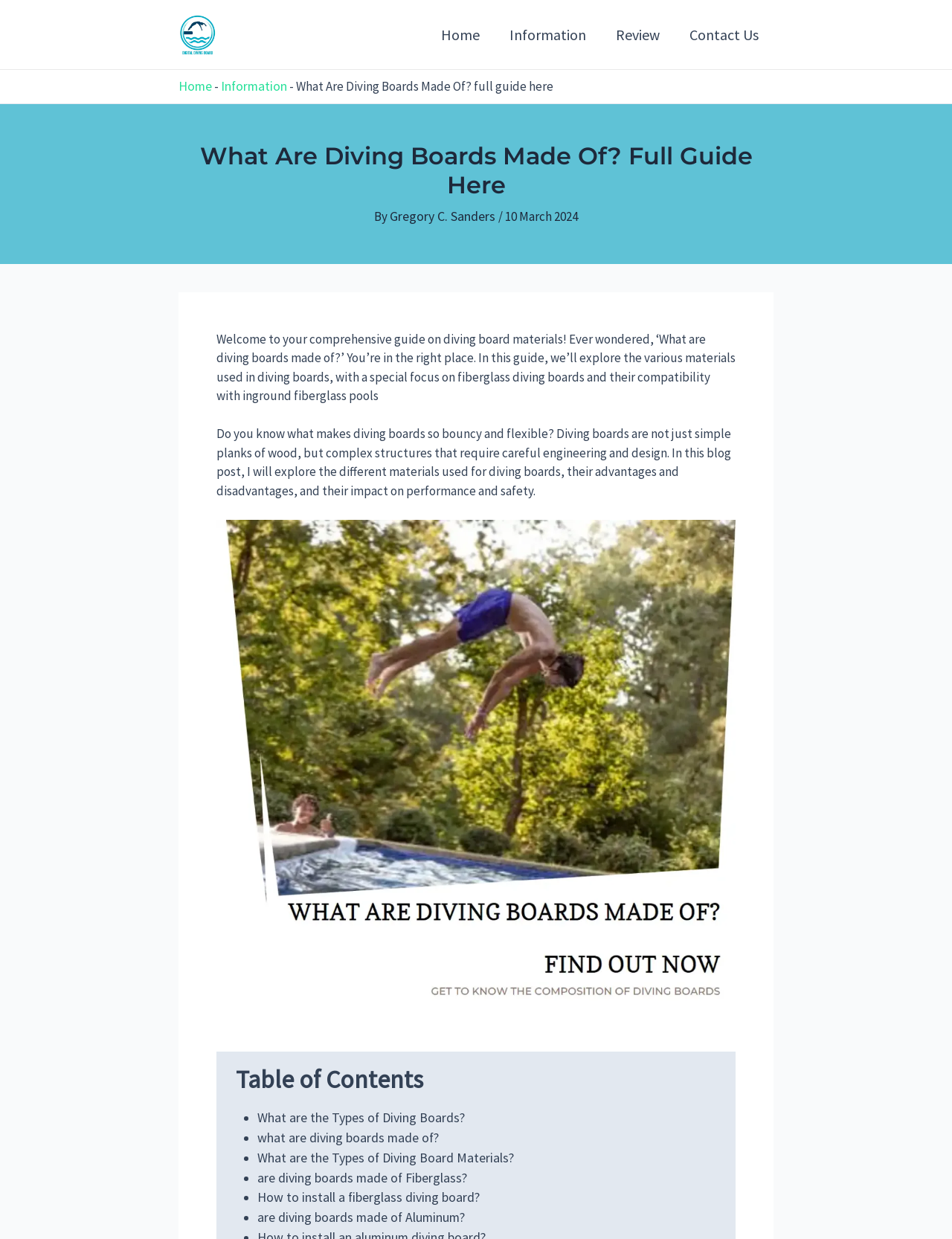Pinpoint the bounding box coordinates for the area that should be clicked to perform the following instruction: "Learn about the types of diving boards".

[0.271, 0.894, 0.477, 0.907]